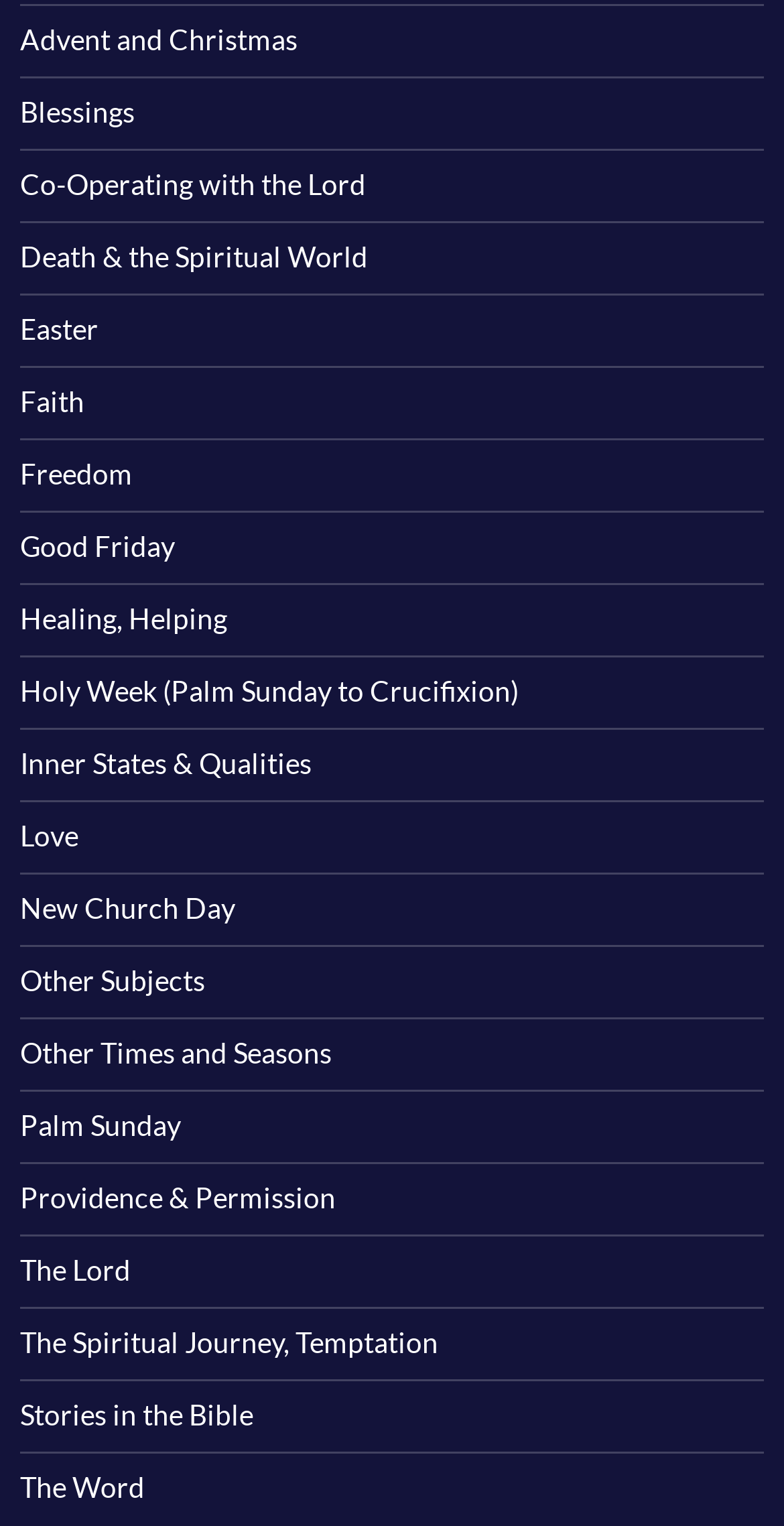Identify the bounding box coordinates for the UI element that matches this description: "Faith".

[0.026, 0.252, 0.108, 0.274]